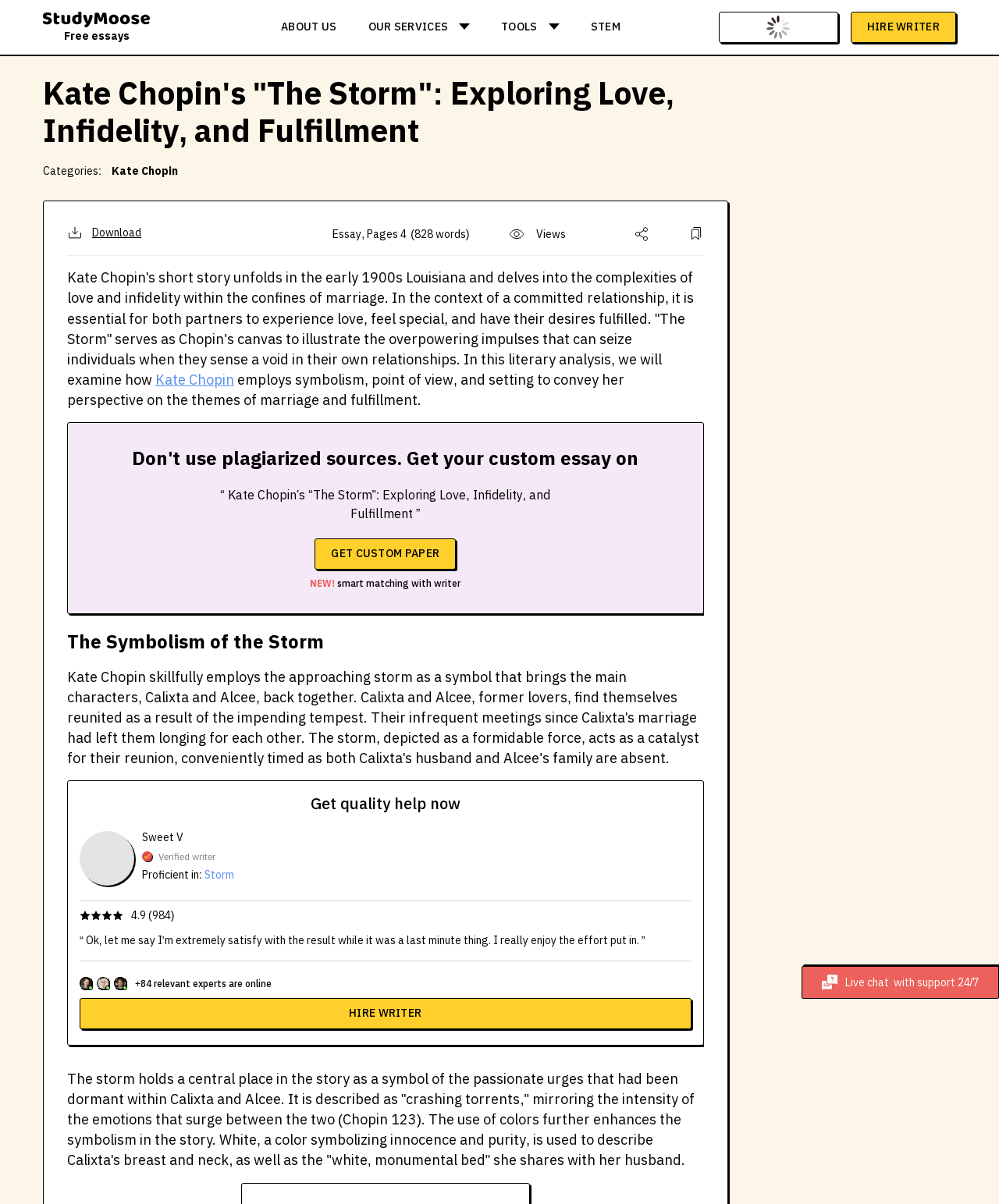Could you specify the bounding box coordinates for the clickable section to complete the following instruction: "Click on the 'GET CUSTOM PAPER' button"?

[0.315, 0.447, 0.456, 0.473]